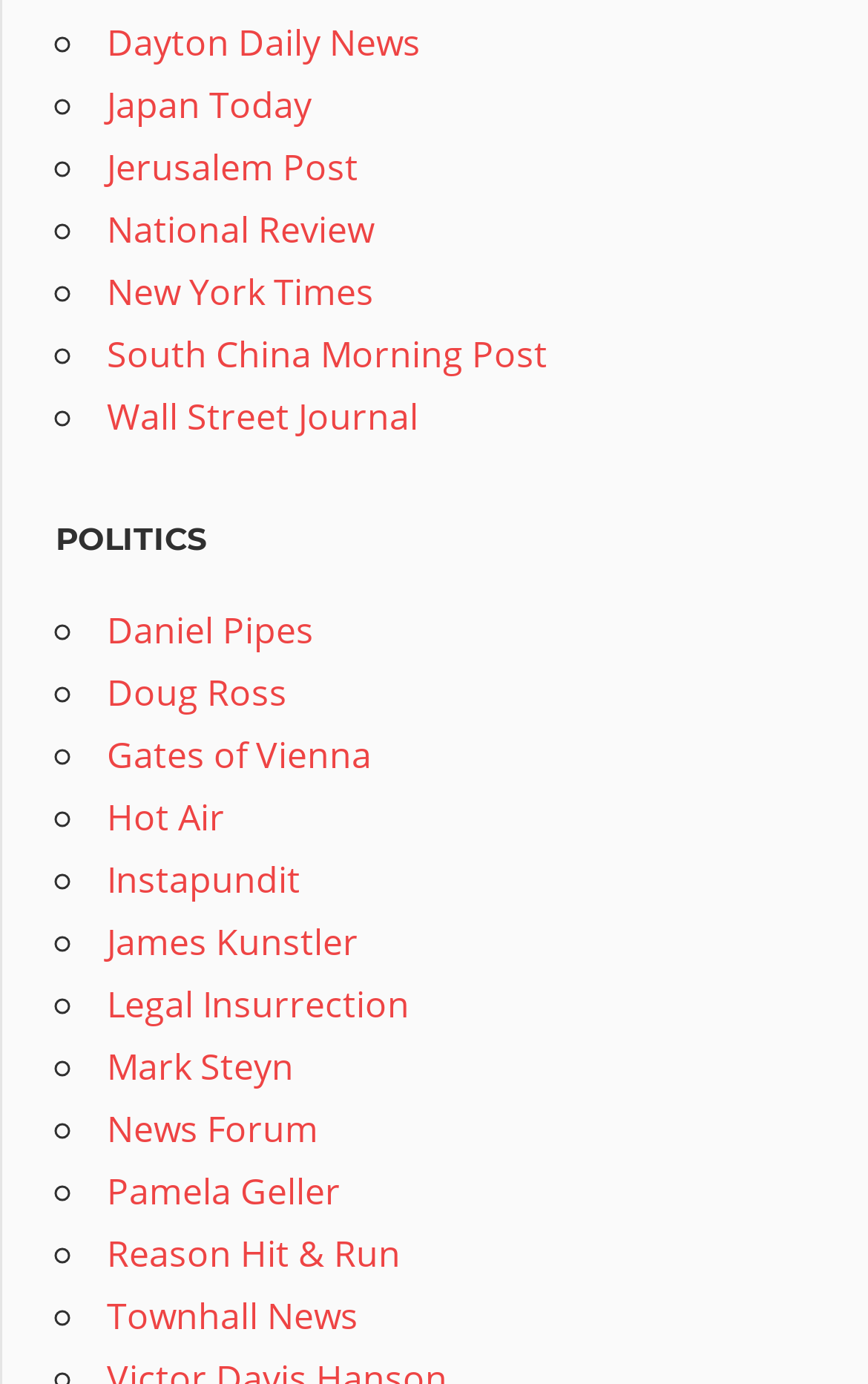Answer in one word or a short phrase: 
What is the category of news sources listed?

POLITICS